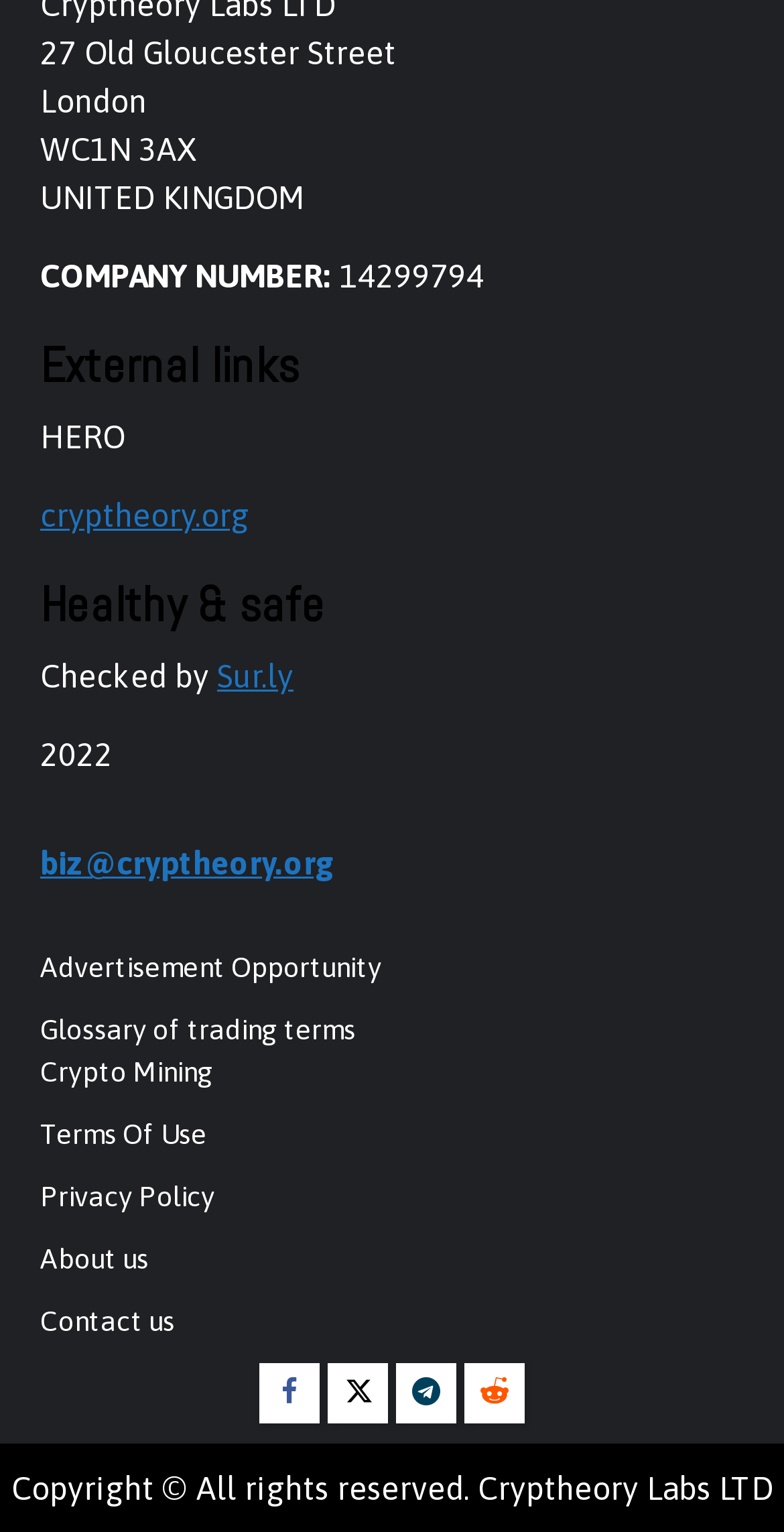Using details from the image, please answer the following question comprehensively:
What is the year of copyright?

The year of copyright can be found at the bottom of the webpage, where it is stated as 'Copyright © All rights reserved. Cryptheory Labs LTD 2022'.